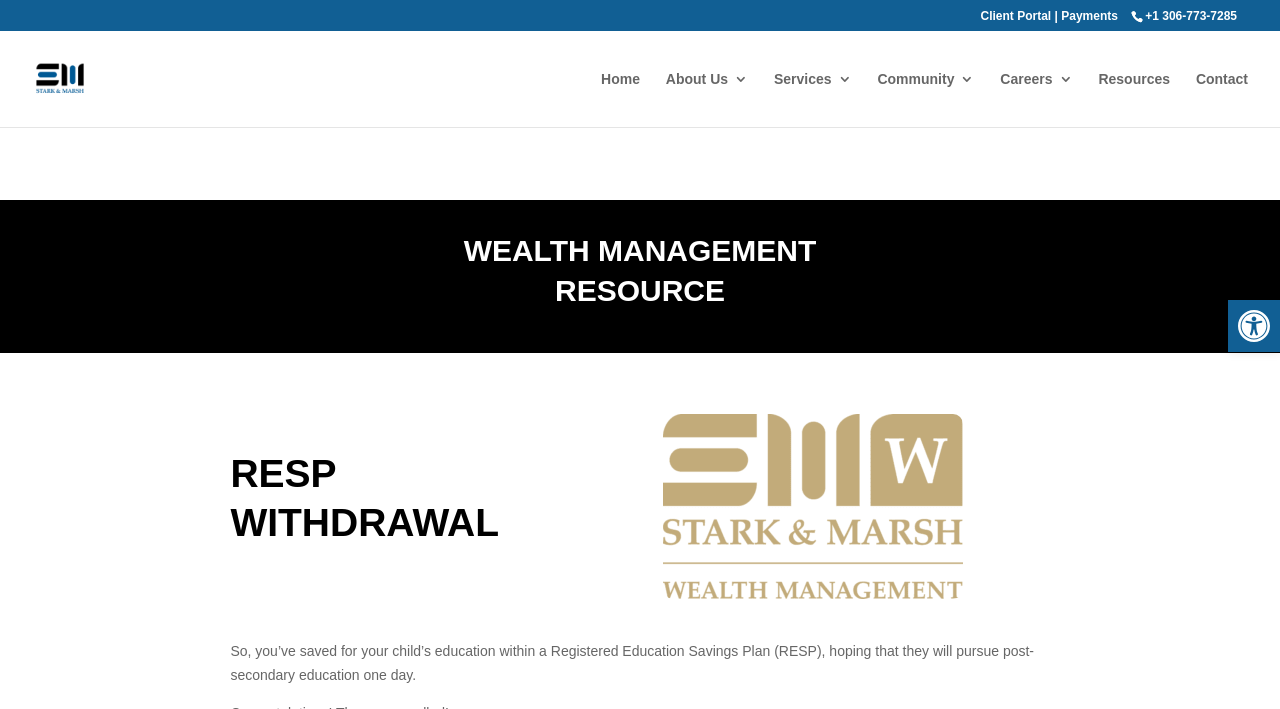Given the element description: "Open toolbar Accessibility Tools", predict the bounding box coordinates of this UI element. The coordinates must be four float numbers between 0 and 1, given as [left, top, right, bottom].

[0.959, 0.423, 1.0, 0.496]